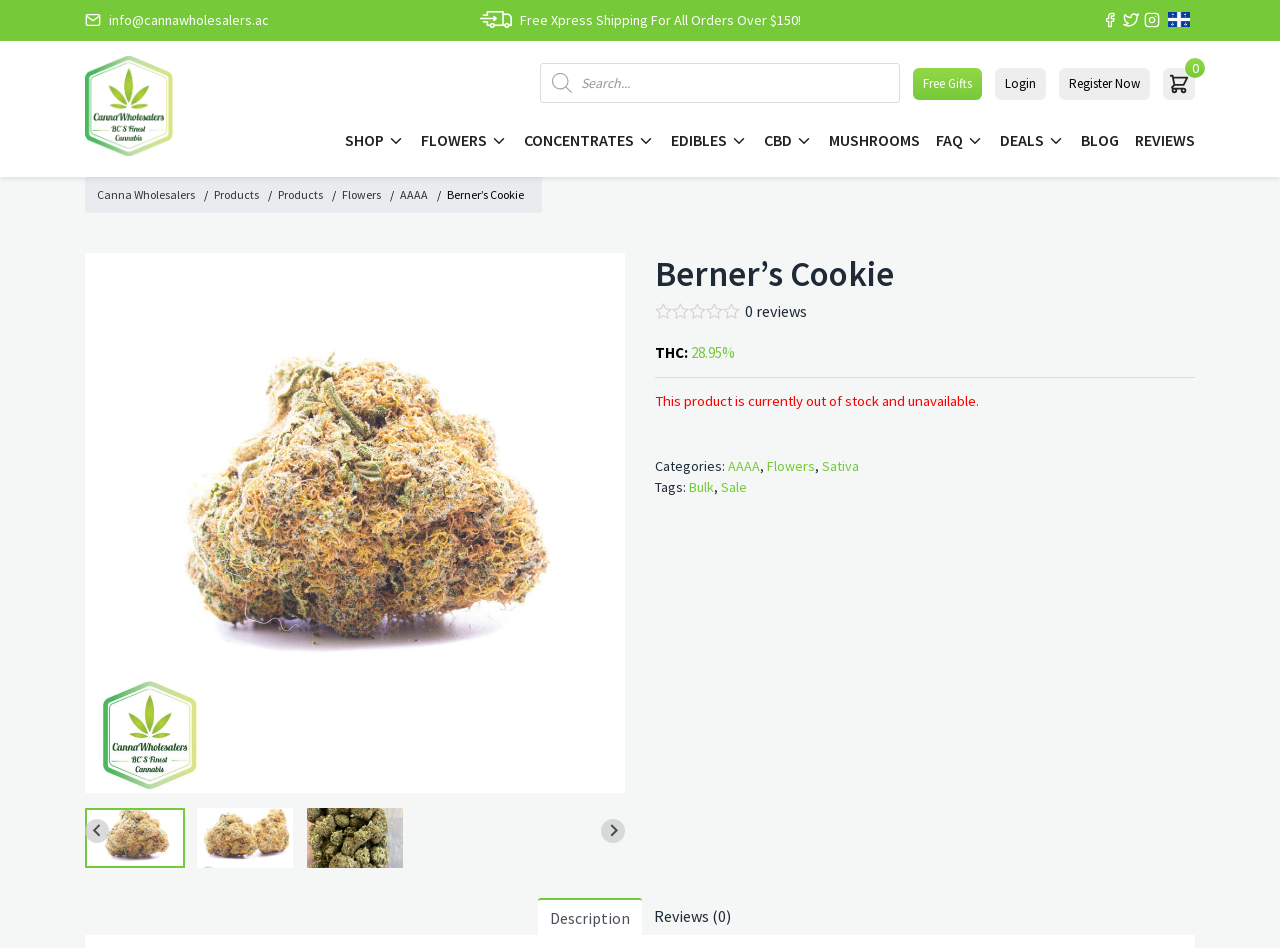Please find the bounding box coordinates of the section that needs to be clicked to achieve this instruction: "Login".

[0.777, 0.072, 0.817, 0.105]